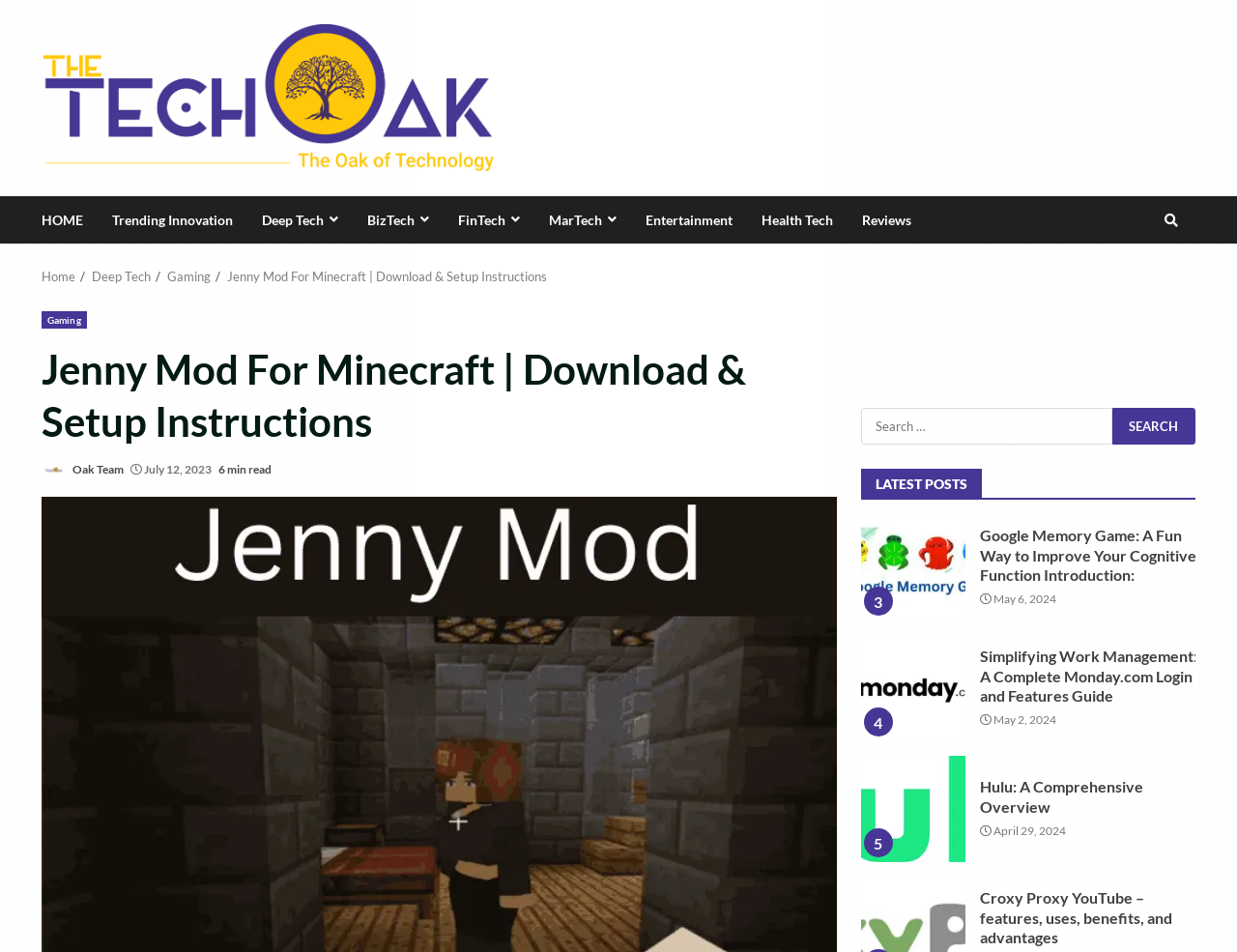Find the bounding box coordinates of the clickable element required to execute the following instruction: "Check the latest post 'Simplifying Work Management: A Complete Monday.com Login and Features Guide'". Provide the coordinates as four float numbers between 0 and 1, i.e., [left, top, right, bottom].

[0.689, 0.442, 0.974, 0.569]